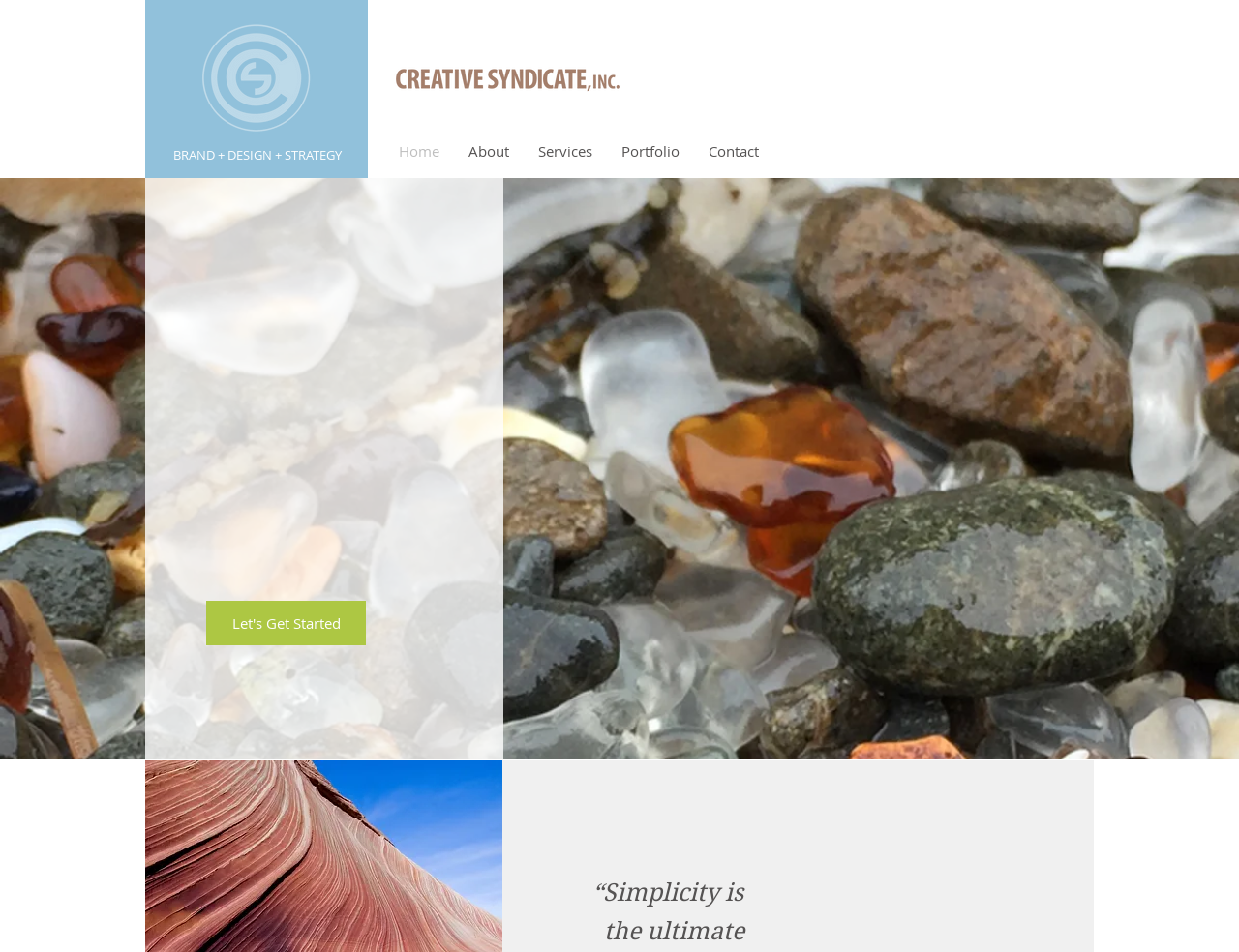Illustrate the webpage's structure and main components comprehensively.

The webpage is the homepage of creativesyndicateinc, featuring a prominent logo at the top left corner, consisting of a "Logobug-white-revised-01.png" image and a "CS-name-01.png" text. 

Below the logo, there is a navigation menu labeled "Site" that spans across the top of the page, containing five links: "Home", "About", "Services", "Portfolio", and "Contact", arranged from left to right.

In the center of the page, there is a heading that reads "It’s all in the details" in two lines, with the text "Let's Get Started" below it, serving as a call-to-action.

At the bottom of the page, there is a quote in two lines, stating "“Simplicity is the ultimate sophistication”".